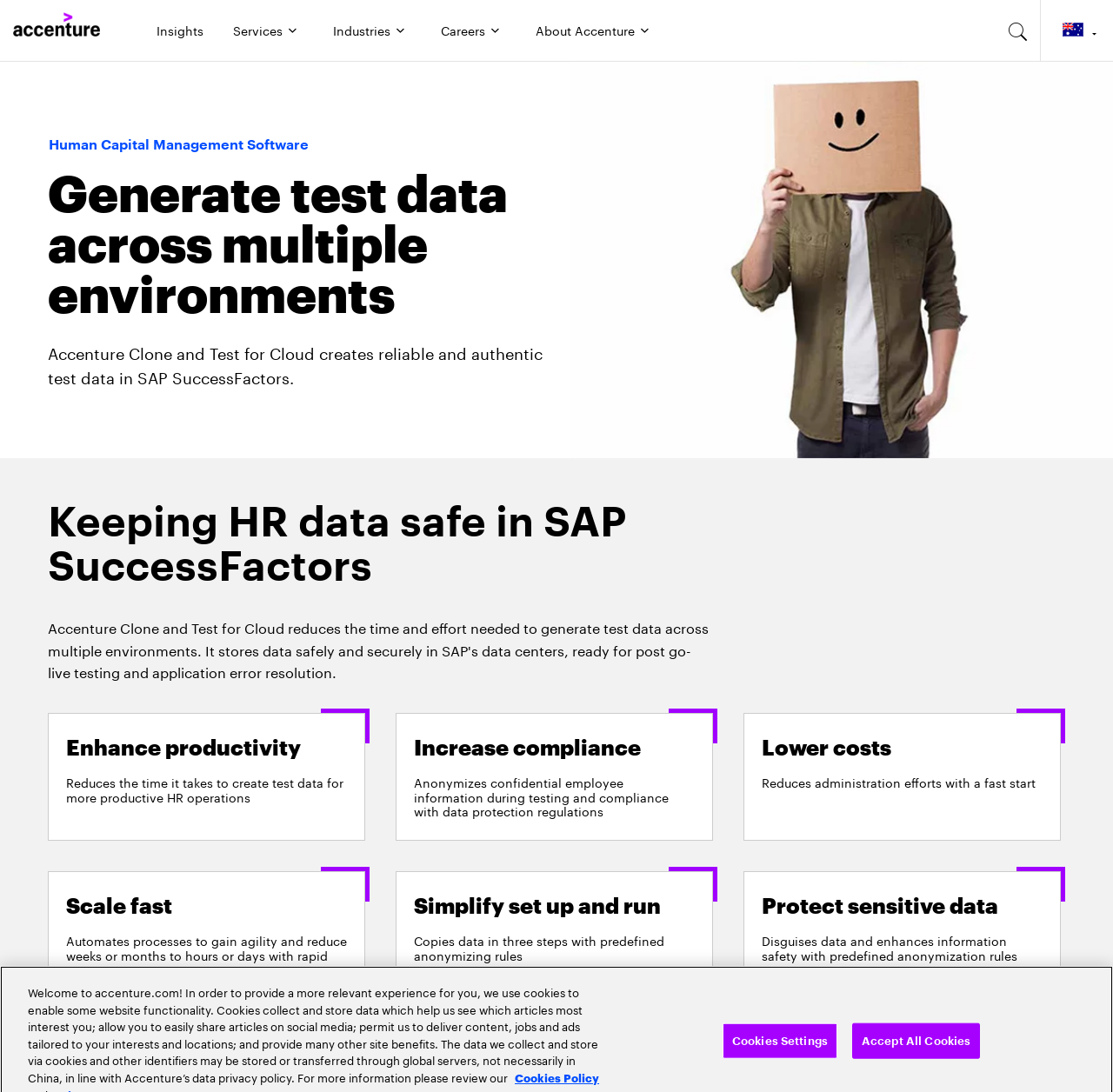From the element description: "alt="Accenture home"", extract the bounding box coordinates of the UI element. The coordinates should be expressed as four float numbers between 0 and 1, in the order [left, top, right, bottom].

[0.012, 0.011, 0.09, 0.033]